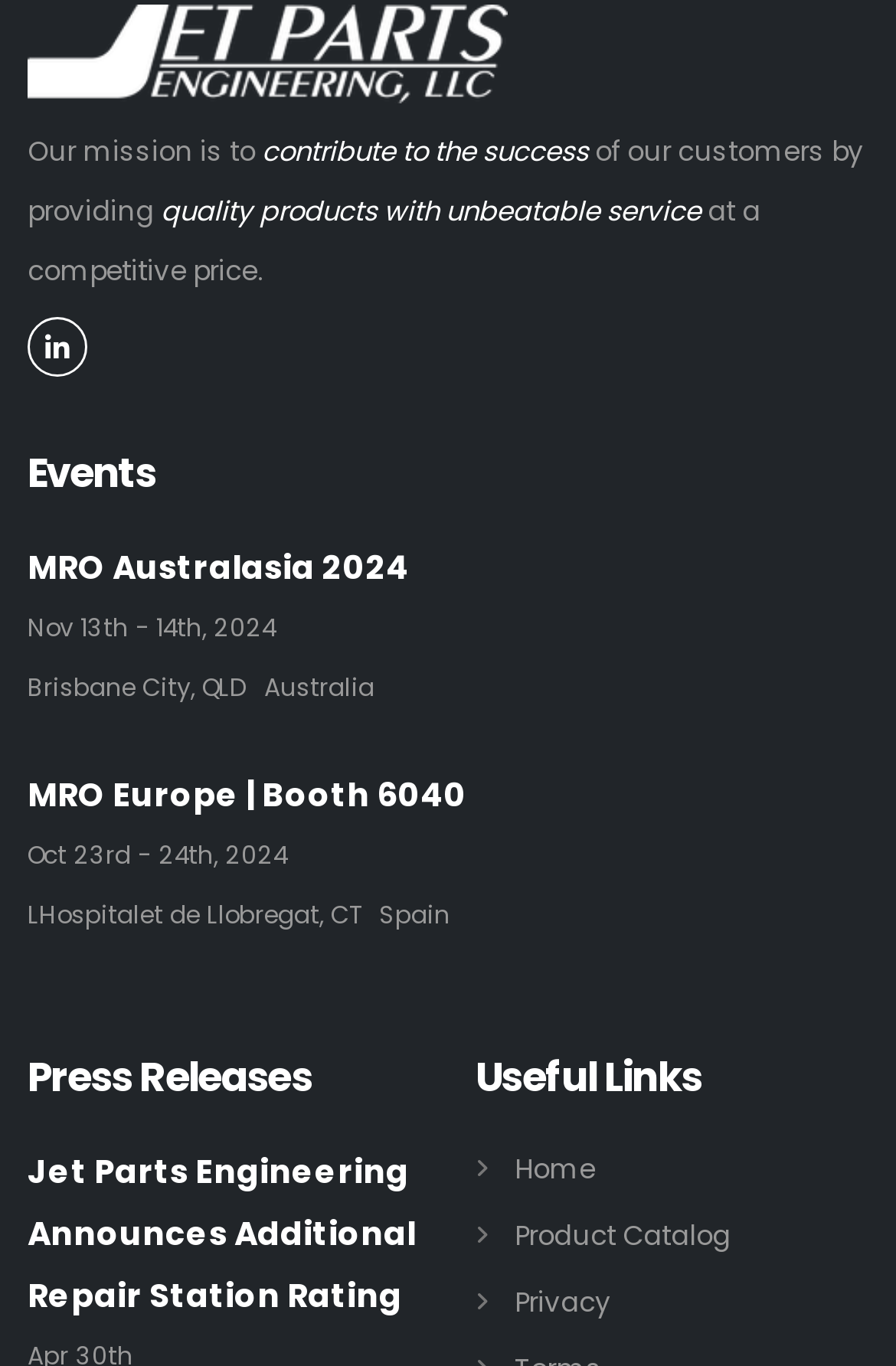Answer the following inquiry with a single word or phrase:
How many events are listed on the page?

2